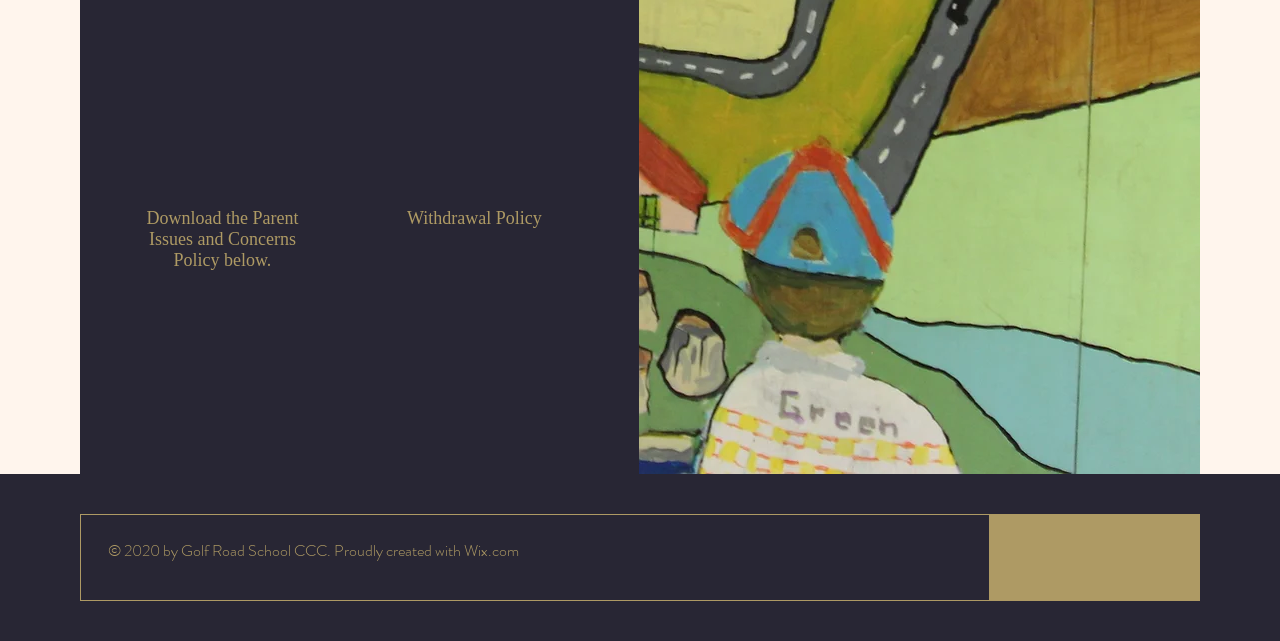Given the element description, predict the bounding box coordinates in the format (top-left x, top-left y, bottom-right x, bottom-right y). Make sure all values are between 0 and 1. Here is the element description: Wix.com

[0.362, 0.841, 0.405, 0.877]